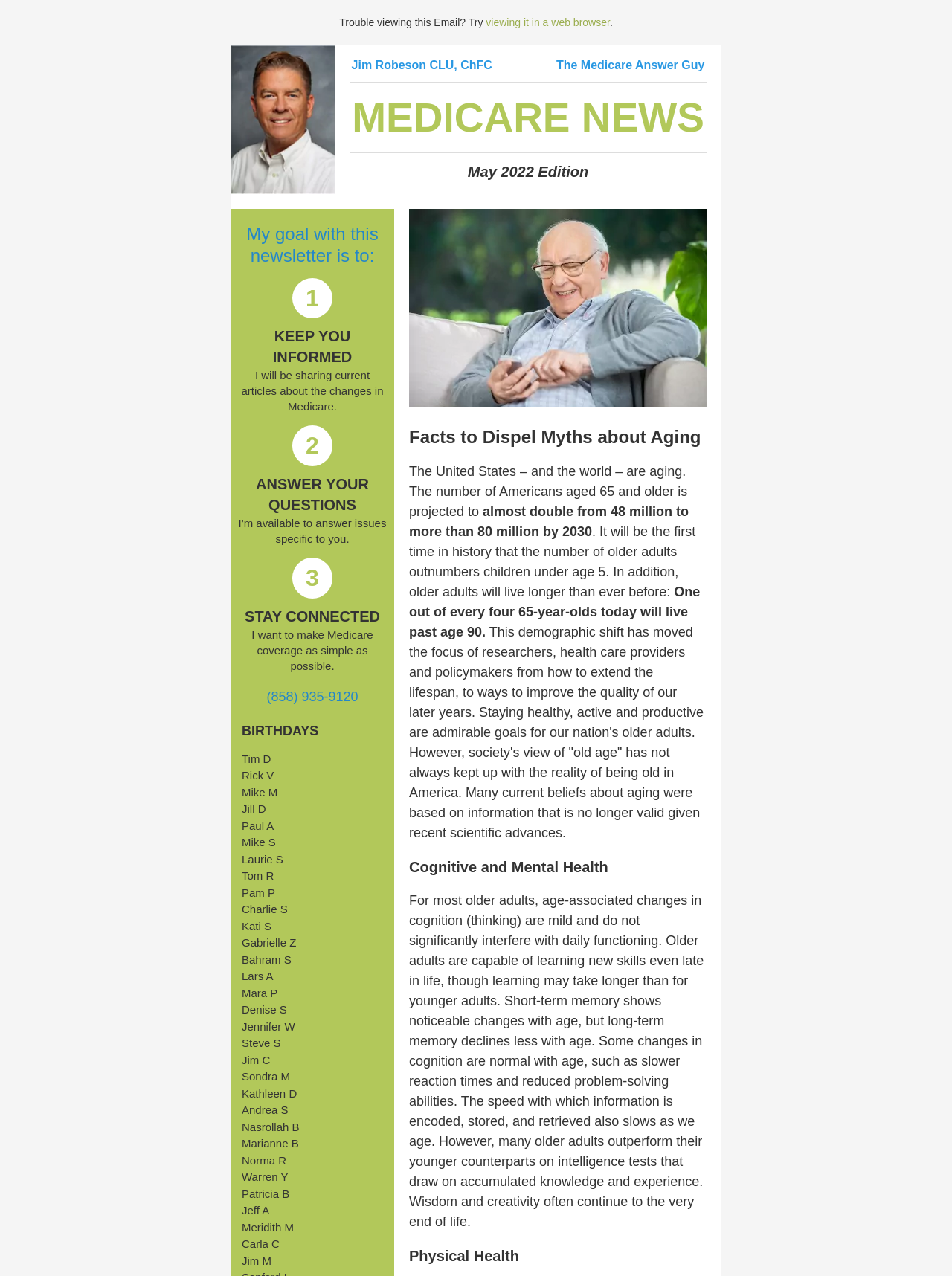Please provide a detailed answer to the question below based on the screenshot: 
What is the topic of the first section?

The first section of the newsletter is about 'Facts to Dispel Myths about Aging', as indicated by the heading 'Facts to Dispel Myths about Aging' in the layout table cell.